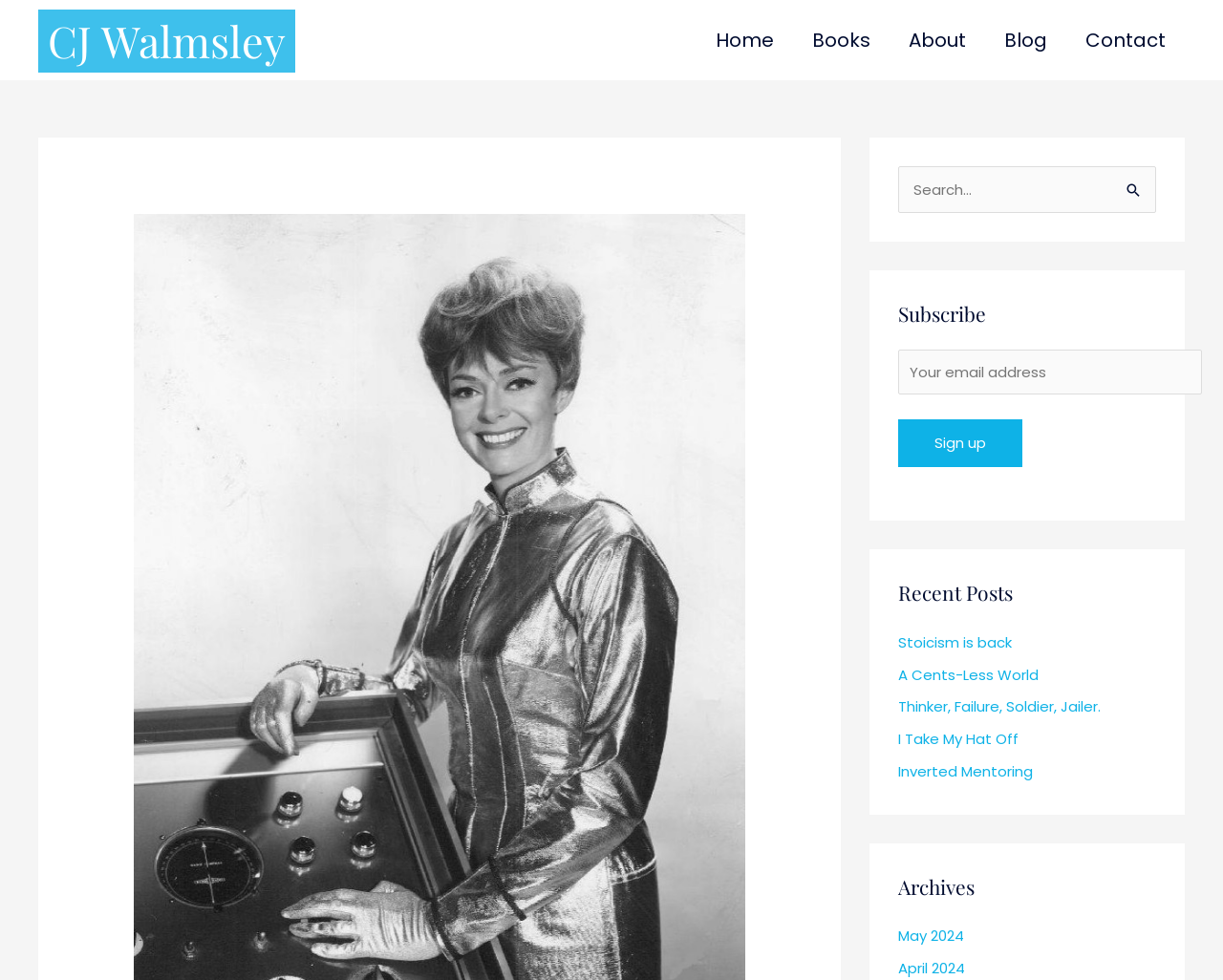Determine the bounding box coordinates of the element that should be clicked to execute the following command: "View the archives for May 2024".

[0.734, 0.945, 0.788, 0.965]